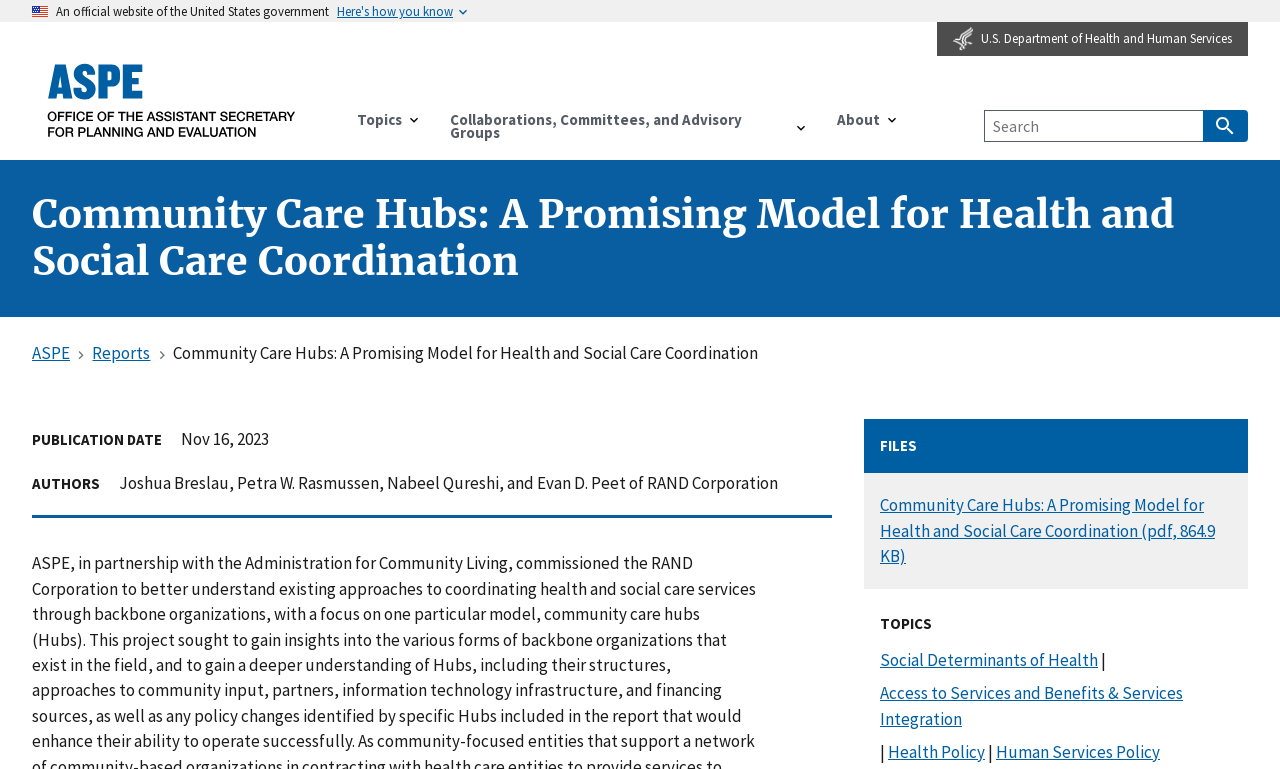Can you find the bounding box coordinates of the area I should click to execute the following instruction: "Explore the topic 'Social Determinants of Health'"?

[0.688, 0.837, 0.858, 0.88]